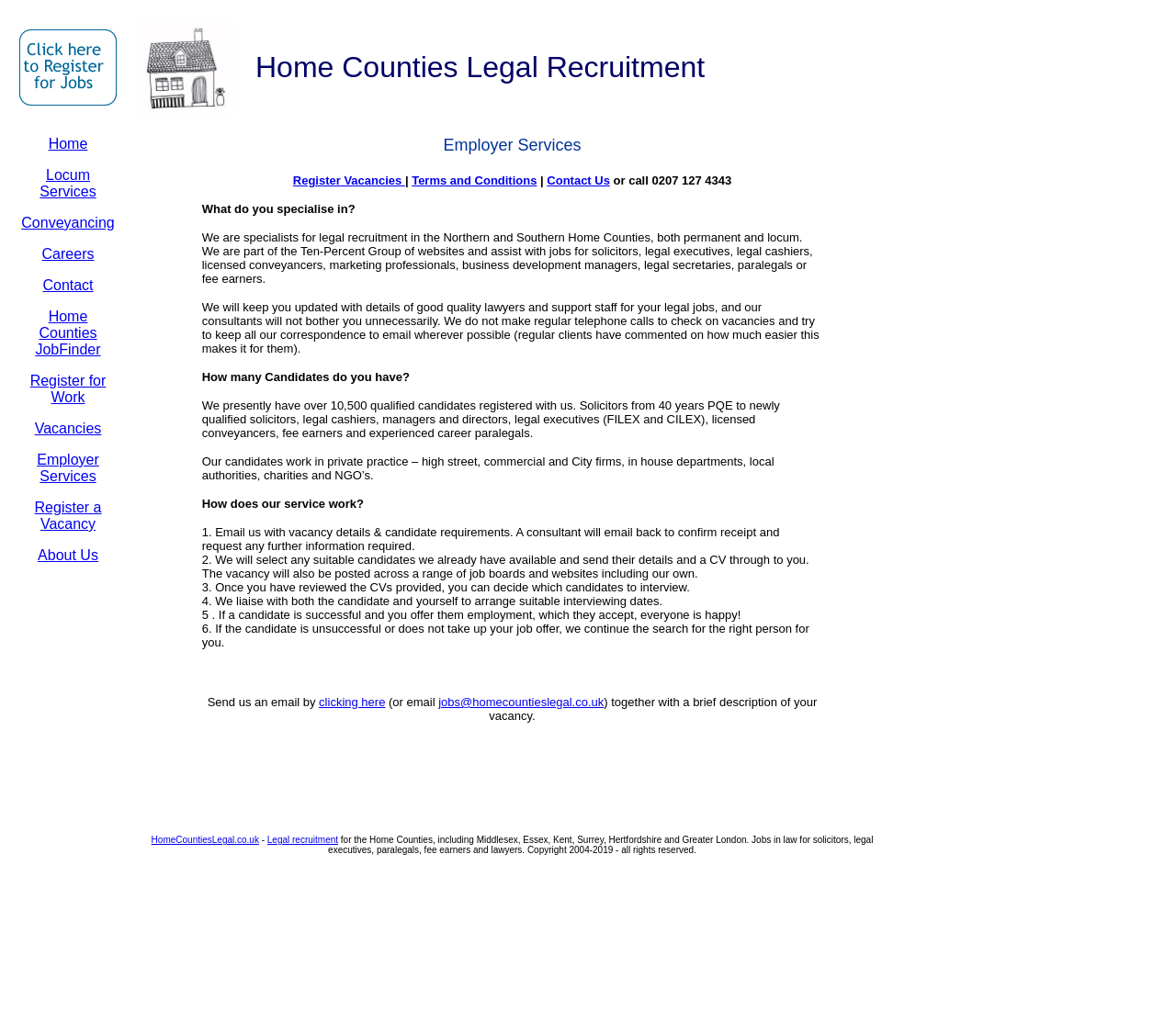Show the bounding box coordinates for the element that needs to be clicked to execute the following instruction: "Click HomeCountiesLegal.co.uk". Provide the coordinates in the form of four float numbers between 0 and 1, i.e., [left, top, right, bottom].

[0.129, 0.816, 0.22, 0.826]